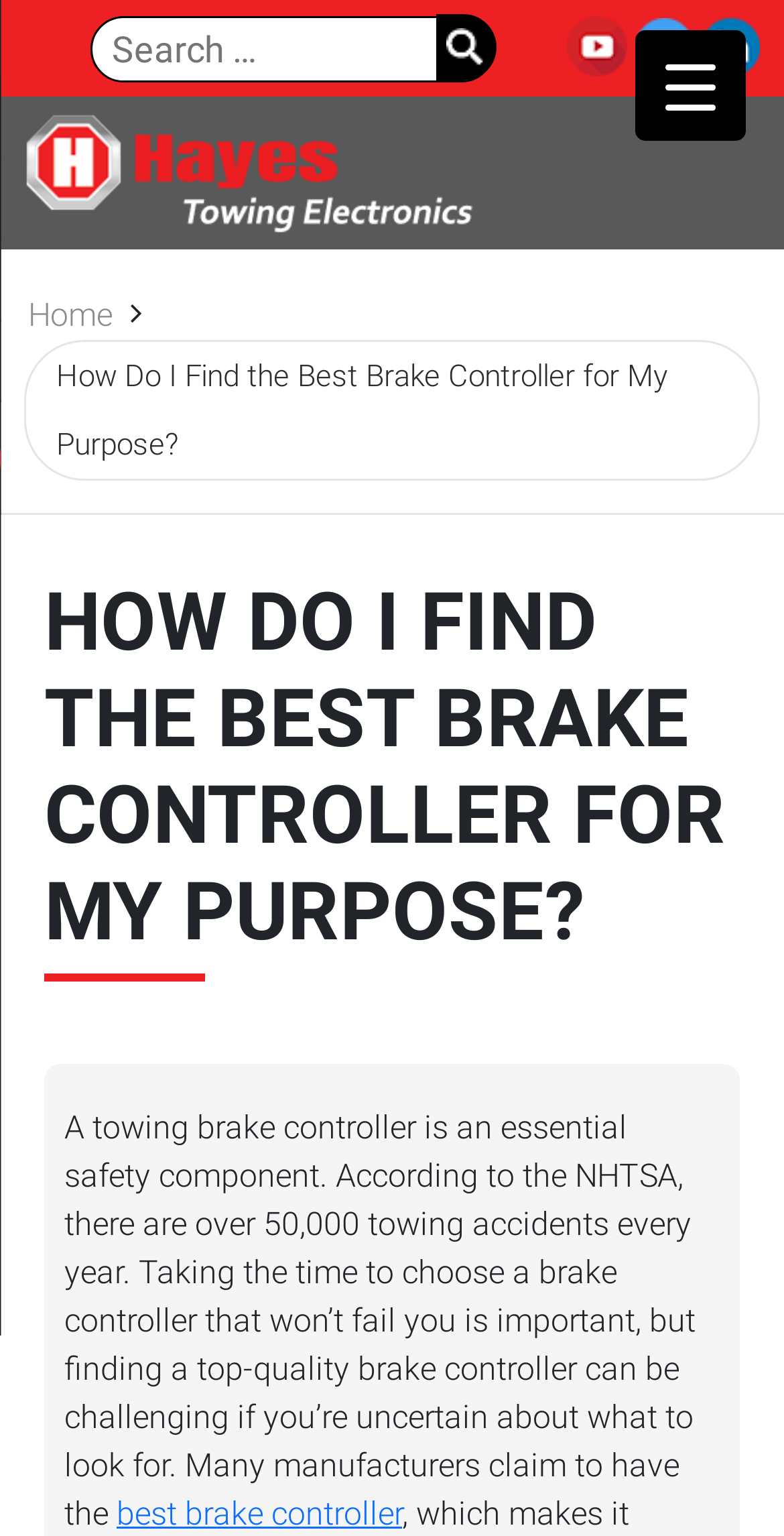What is the purpose of the 'Menu Trigger' button?
Look at the image and answer the question using a single word or phrase.

To open menu